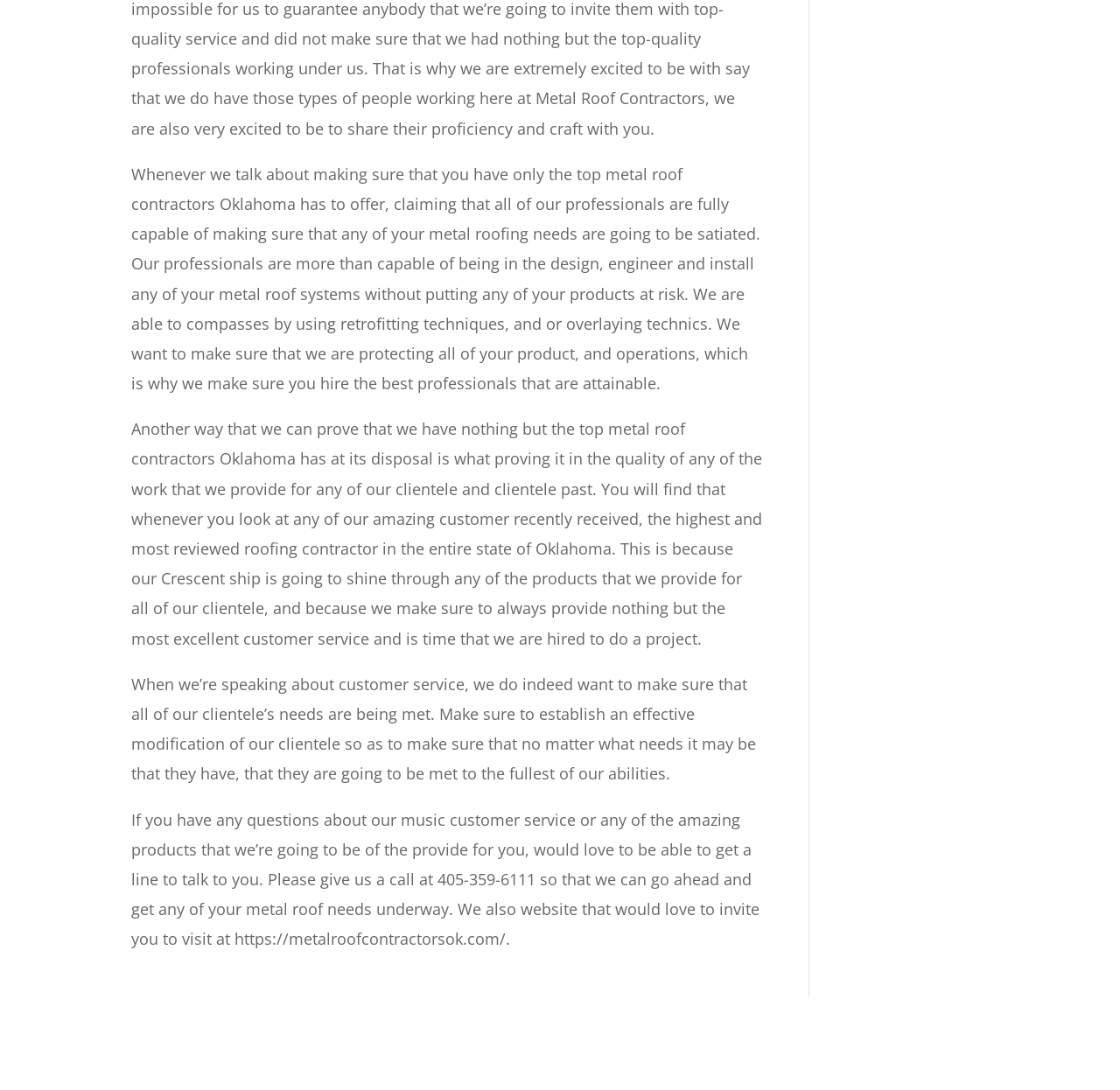What is the phone number to contact the metal roof contractors?
Based on the content of the image, thoroughly explain and answer the question.

The phone number is mentioned in the static text element with ID 279, which invites visitors to call to discuss their metal roof needs.